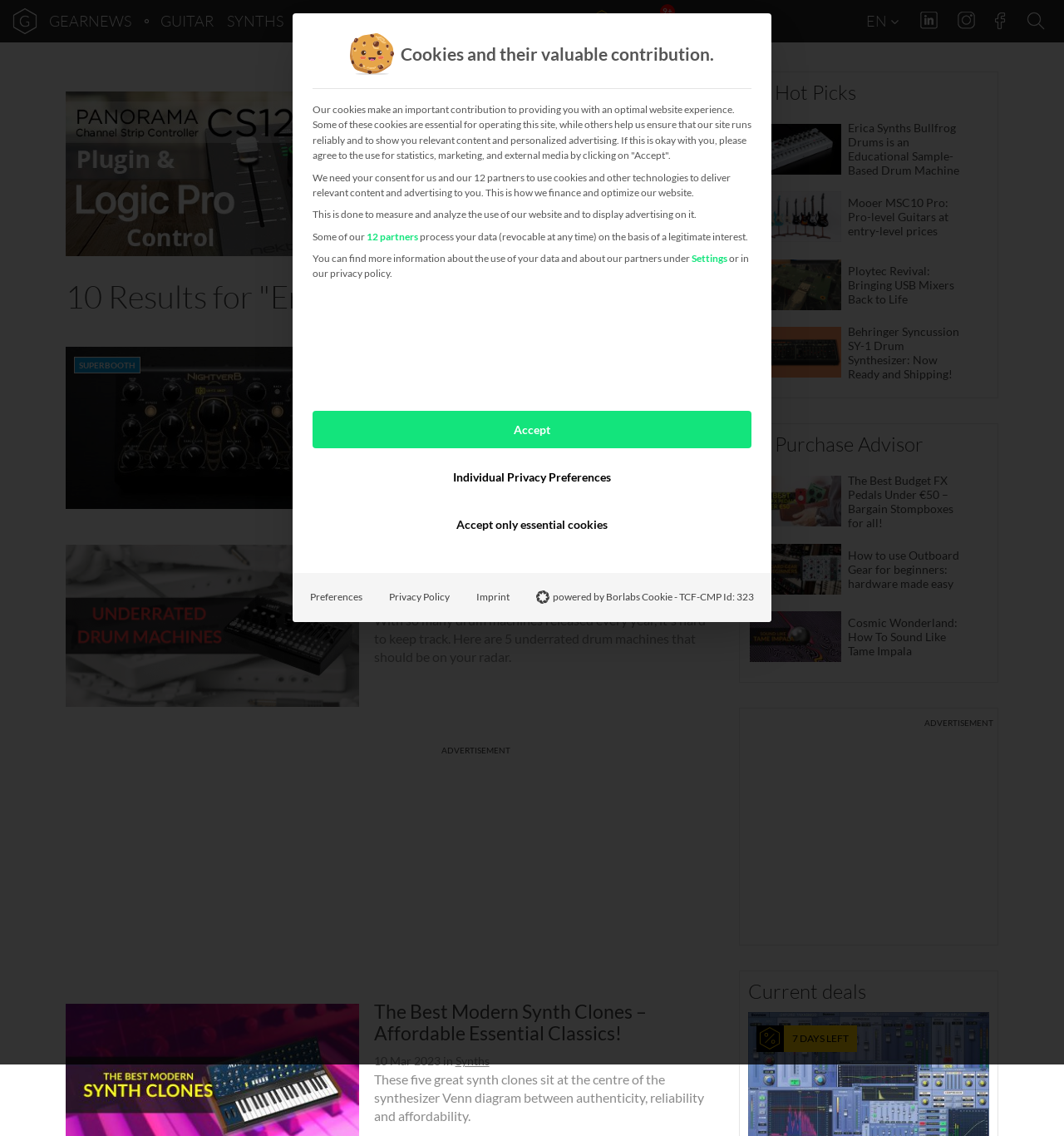Answer this question using a single word or a brief phrase:
What type of content is listed under 'Synths'?

Product reviews